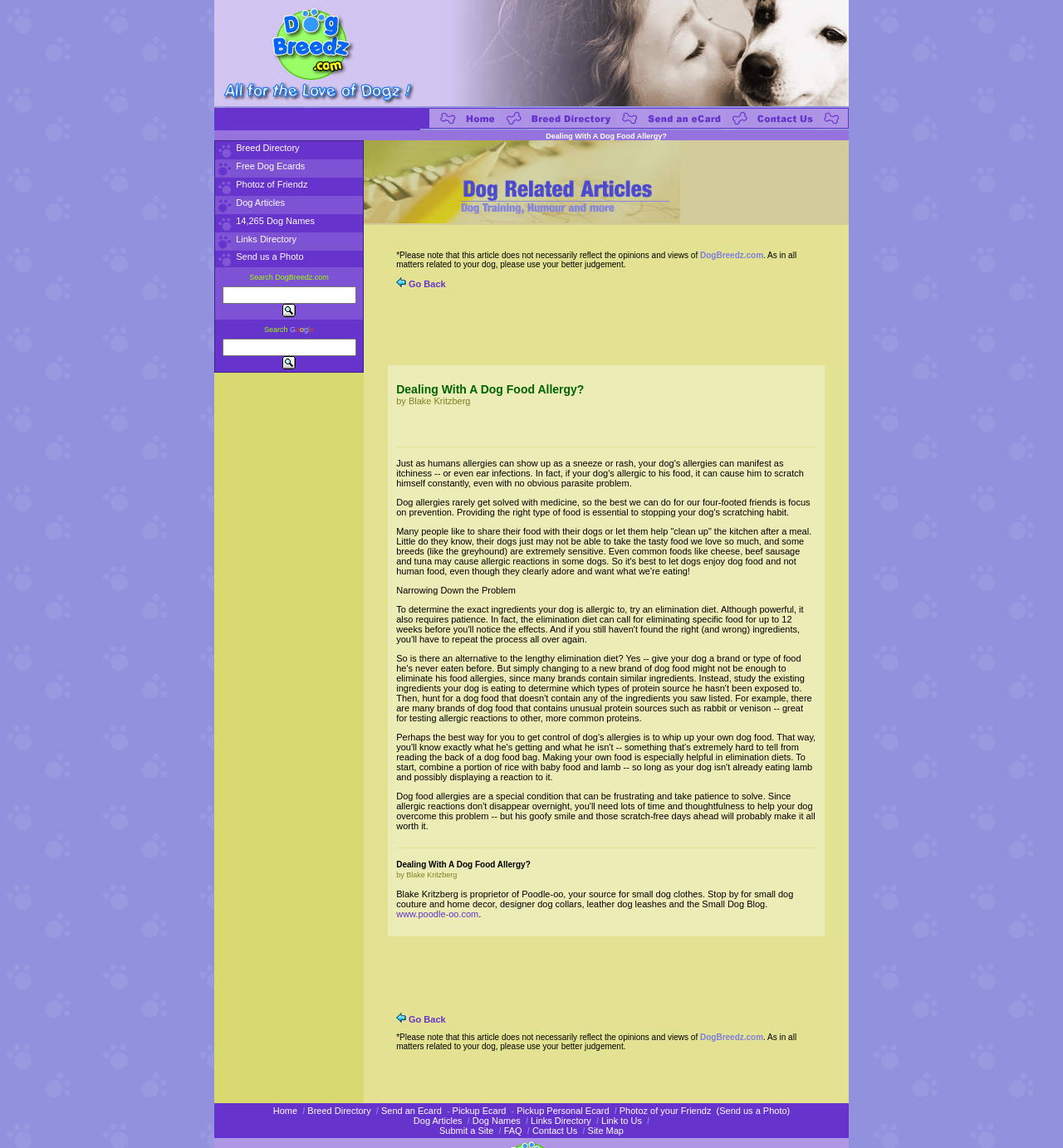Using floating point numbers between 0 and 1, provide the bounding box coordinates in the format (top-left x, top-left y, bottom-right x, bottom-right y). Locate the UI element described here: alt="Send a Free Ecard" name="topnav206"

[0.58, 0.105, 0.683, 0.114]